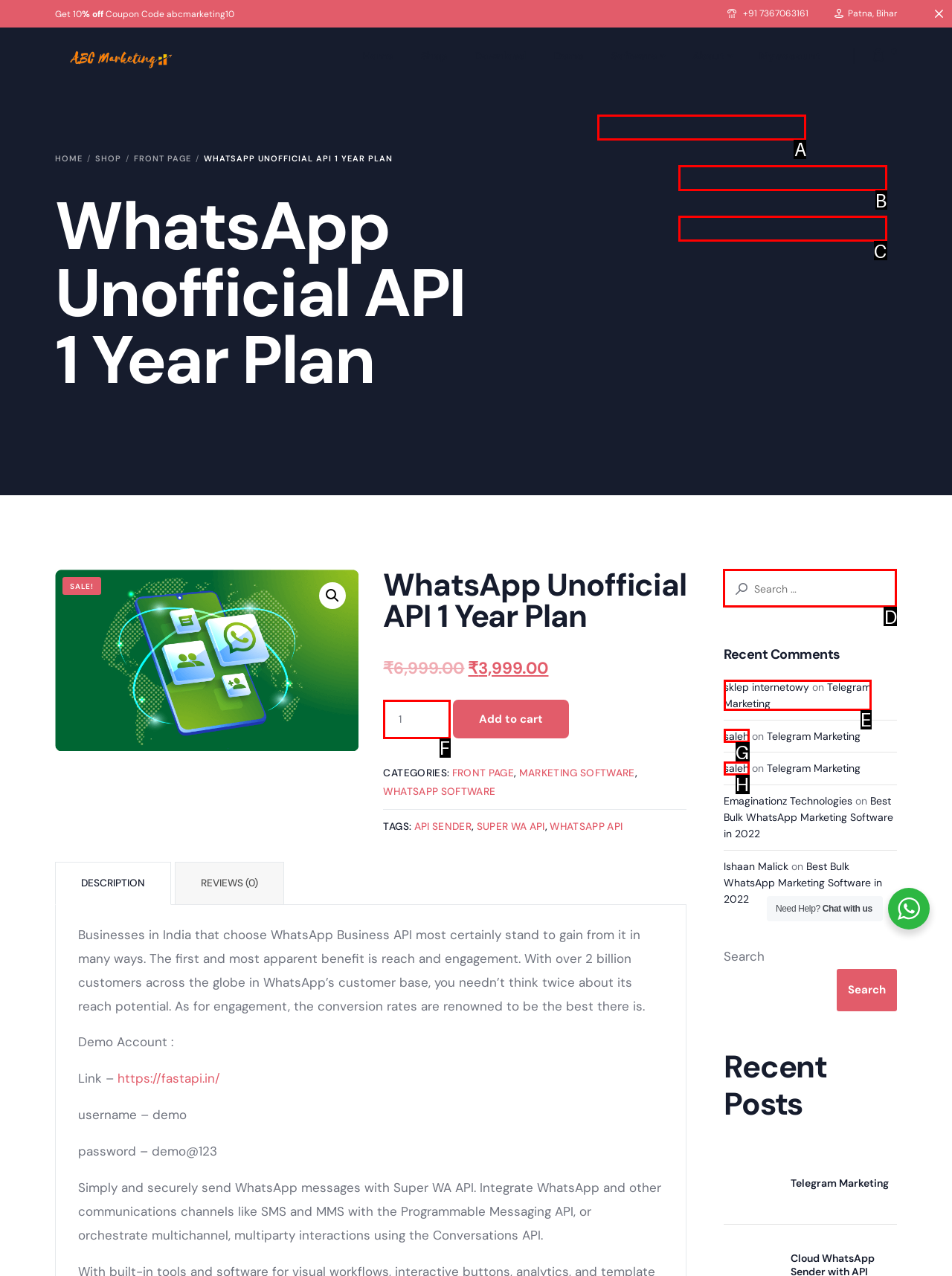For the task: Search for something, identify the HTML element to click.
Provide the letter corresponding to the right choice from the given options.

D